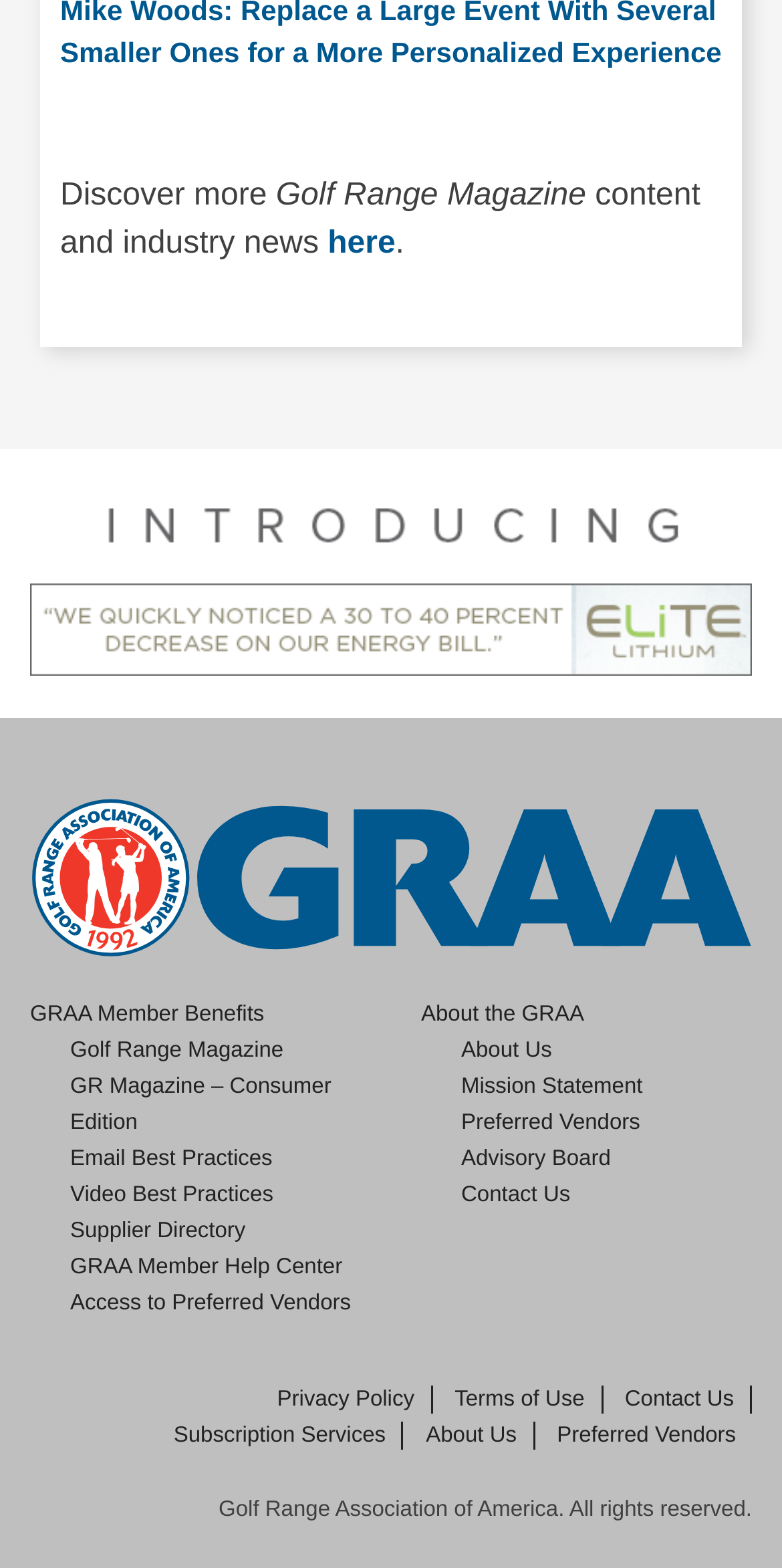Return the bounding box coordinates of the UI element that corresponds to this description: "here". The coordinates must be given as four float numbers in the range of 0 and 1, [left, top, right, bottom].

[0.419, 0.145, 0.506, 0.166]